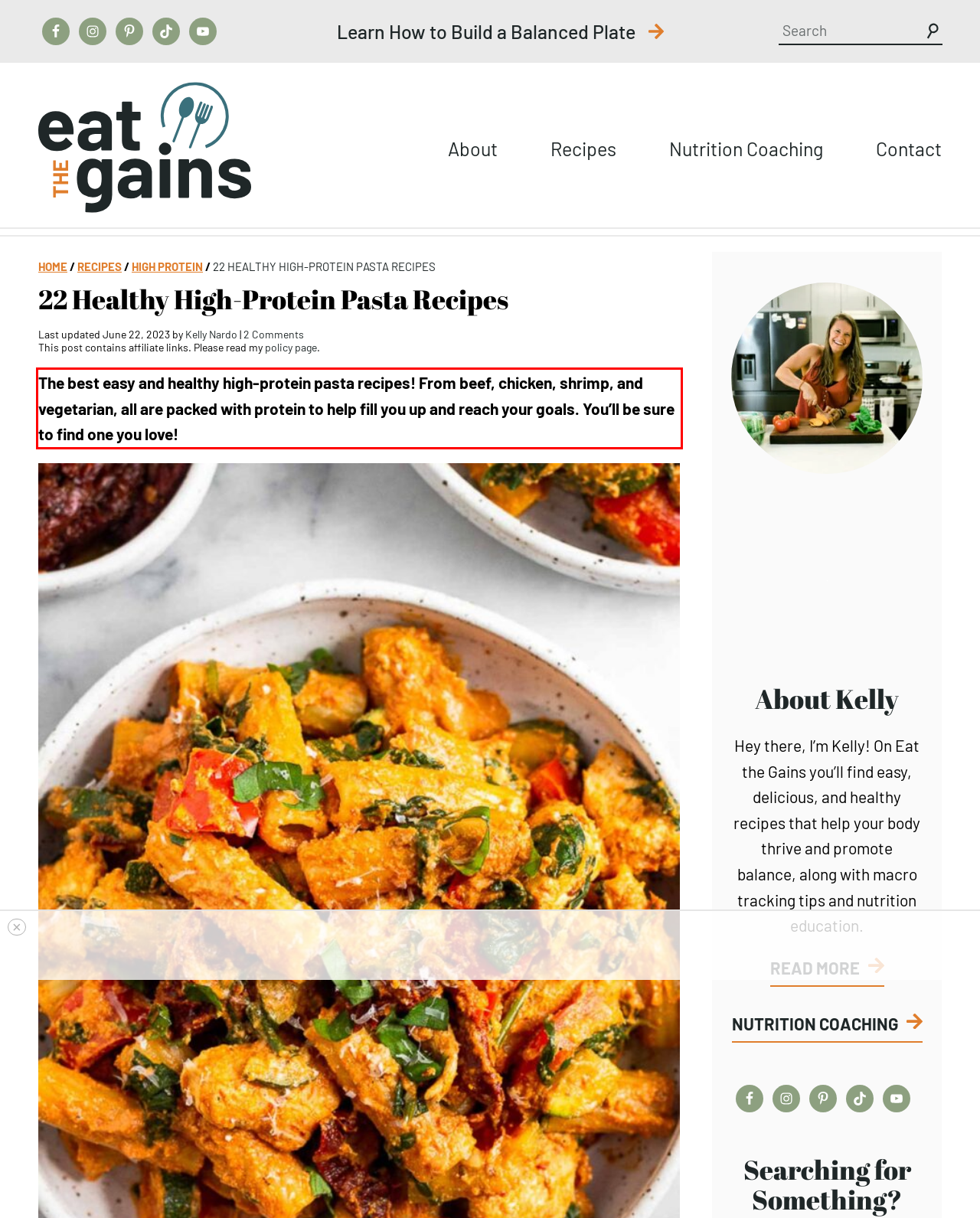You have a screenshot of a webpage with a red bounding box. Identify and extract the text content located inside the red bounding box.

The best easy and healthy high-protein pasta recipes! From beef, chicken, shrimp, and vegetarian, all are packed with protein to help fill you up and reach your goals. You’ll be sure to find one you love!